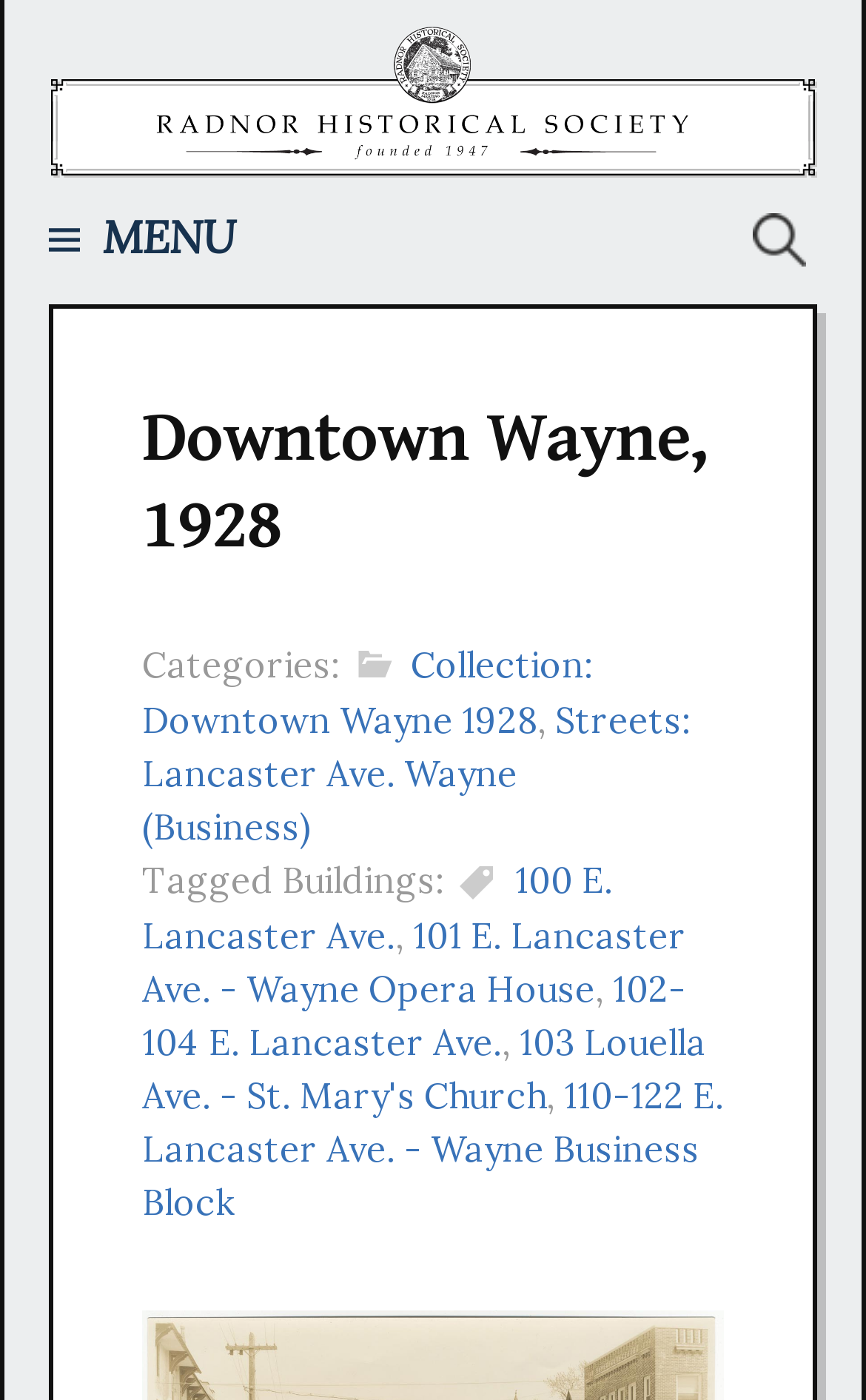Please find the bounding box for the UI component described as follows: "alt="Radnor Historical Society | Archive"".

[0.056, 0.04, 0.944, 0.099]